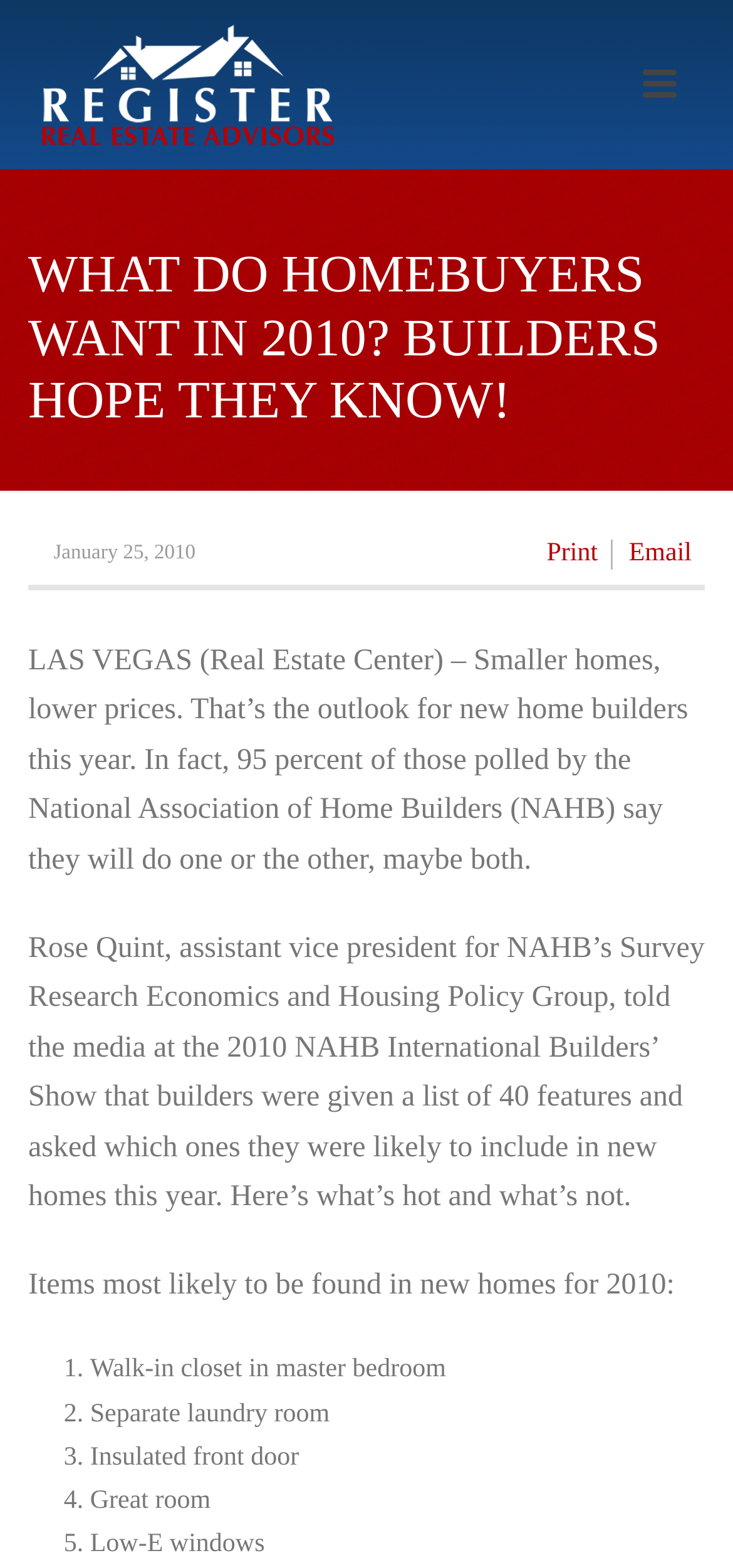Predict the bounding box of the UI element based on this description: "January 25, 2010".

[0.073, 0.345, 0.267, 0.359]